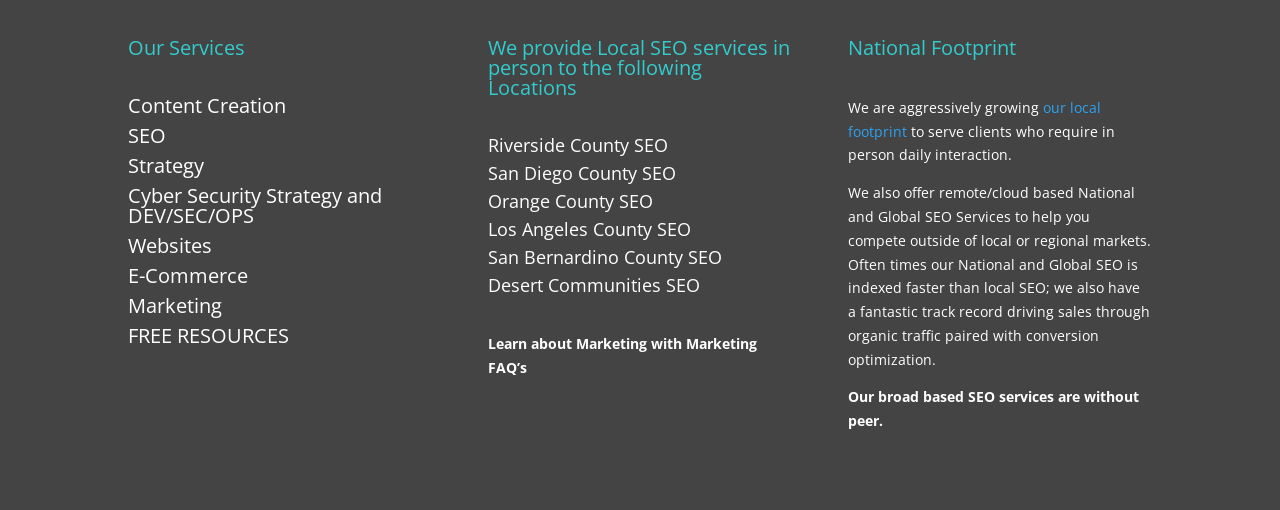Determine the bounding box coordinates for the area you should click to complete the following instruction: "Learn about Marketing with Marketing FAQ’s".

[0.381, 0.655, 0.591, 0.739]